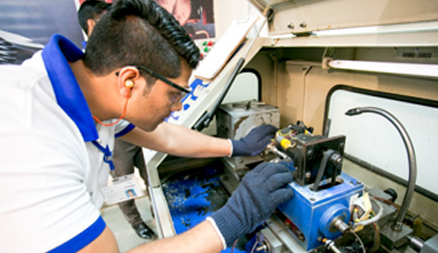What is the ultimate goal of upskilling and job-matching opportunities?
Provide a short answer using one word or a brief phrase based on the image.

Enhance economic potential